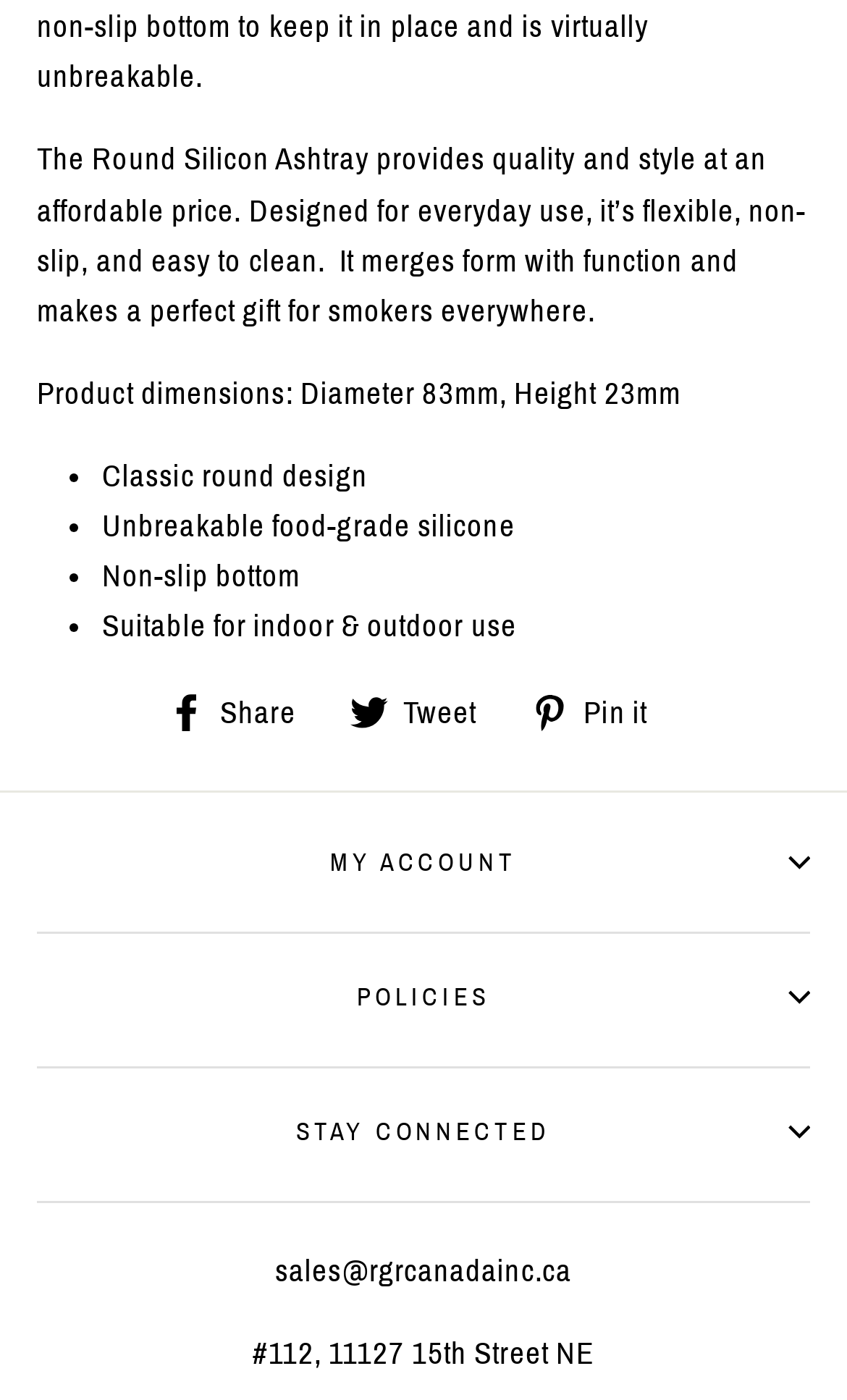Please reply to the following question using a single word or phrase: 
What is the material of the ashtray?

Food-grade silicone